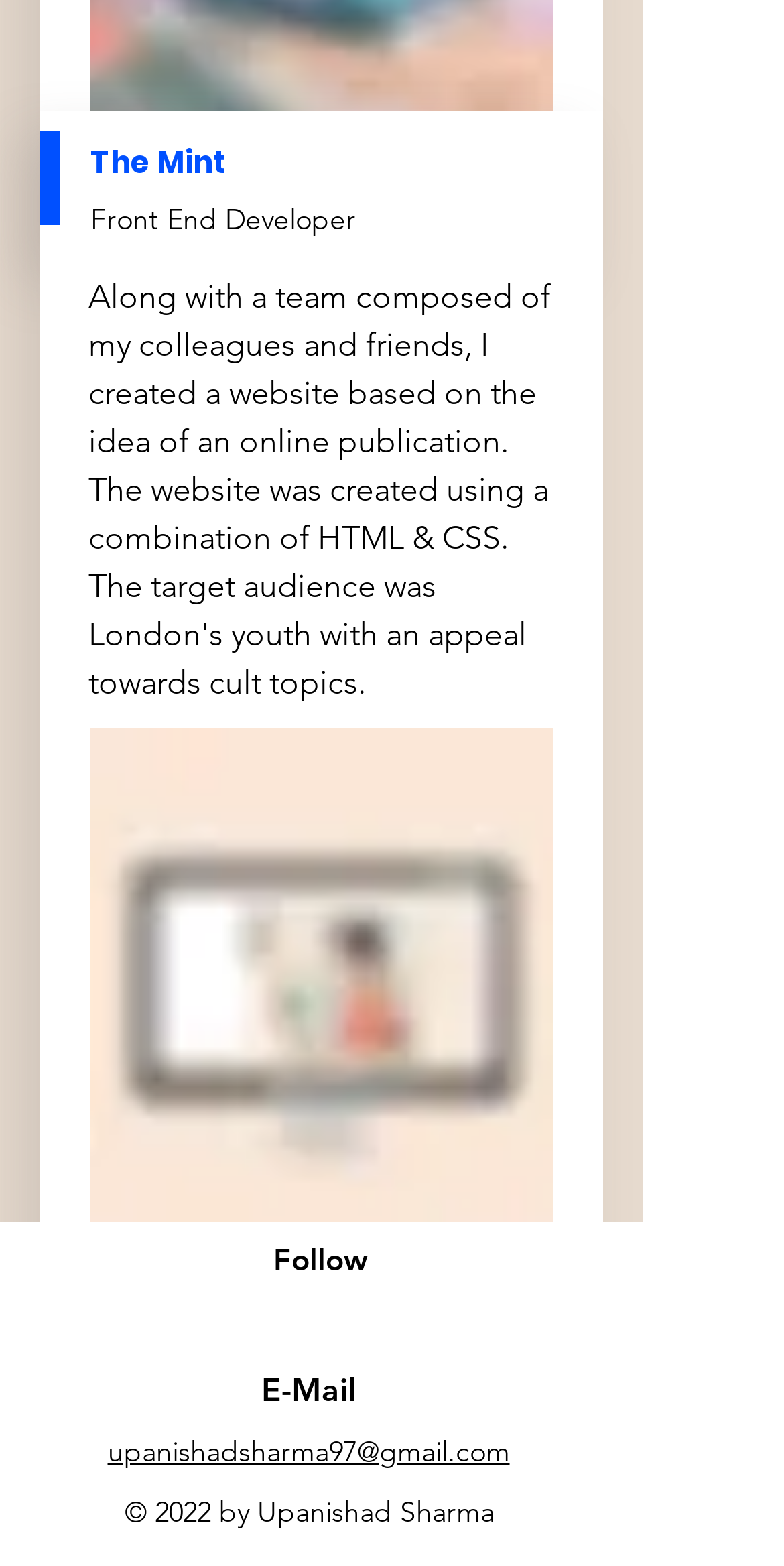What is the year of copyright?
Refer to the image and offer an in-depth and detailed answer to the question.

The StaticText element located at [0.159, 0.953, 0.631, 0.976] has a text '© 2022 by Upanishad Sharma', indicating that the year of copyright is 2022.